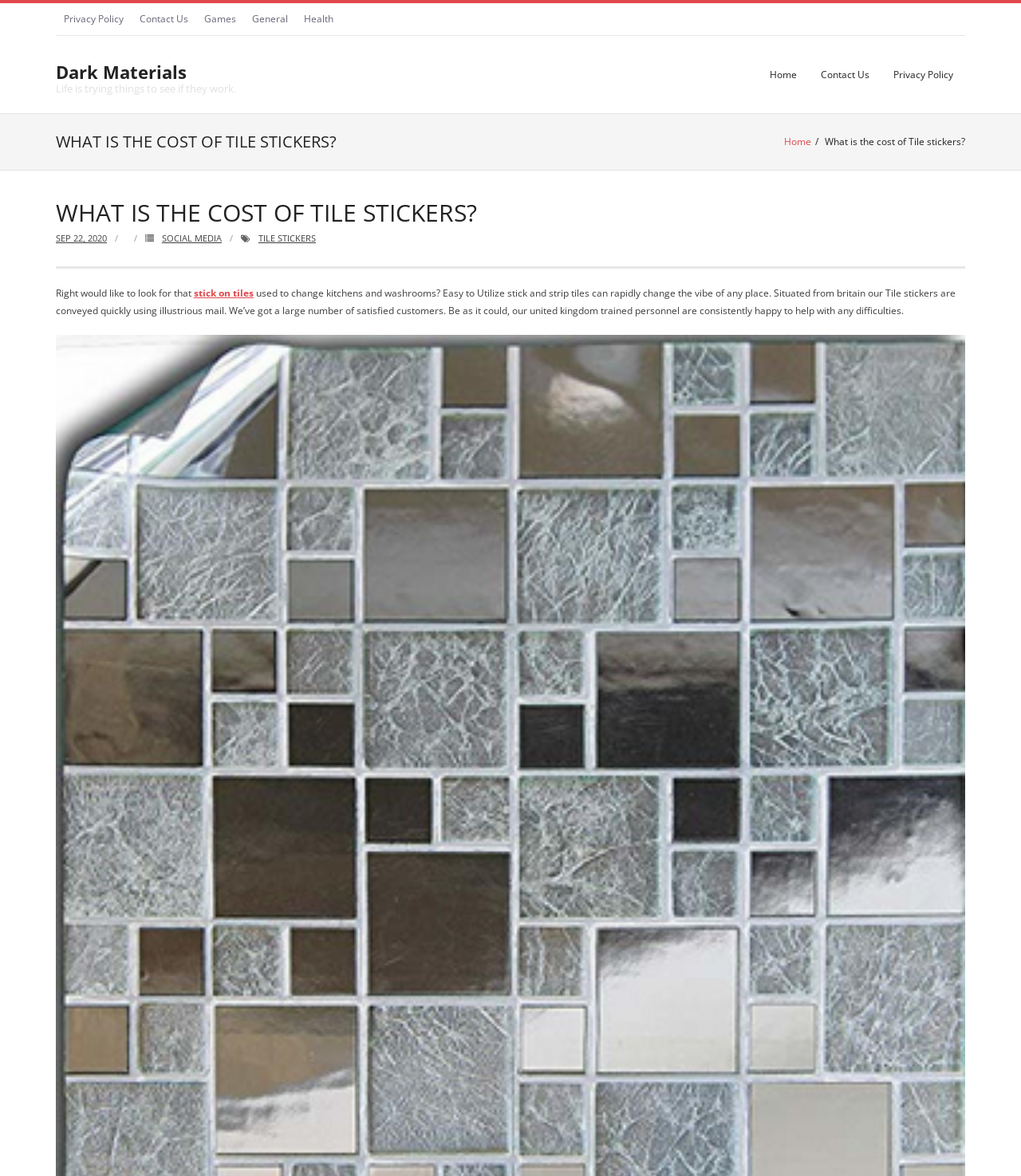What is the purpose of tile stickers?
Using the visual information, reply with a single word or short phrase.

To change the vibe of a place